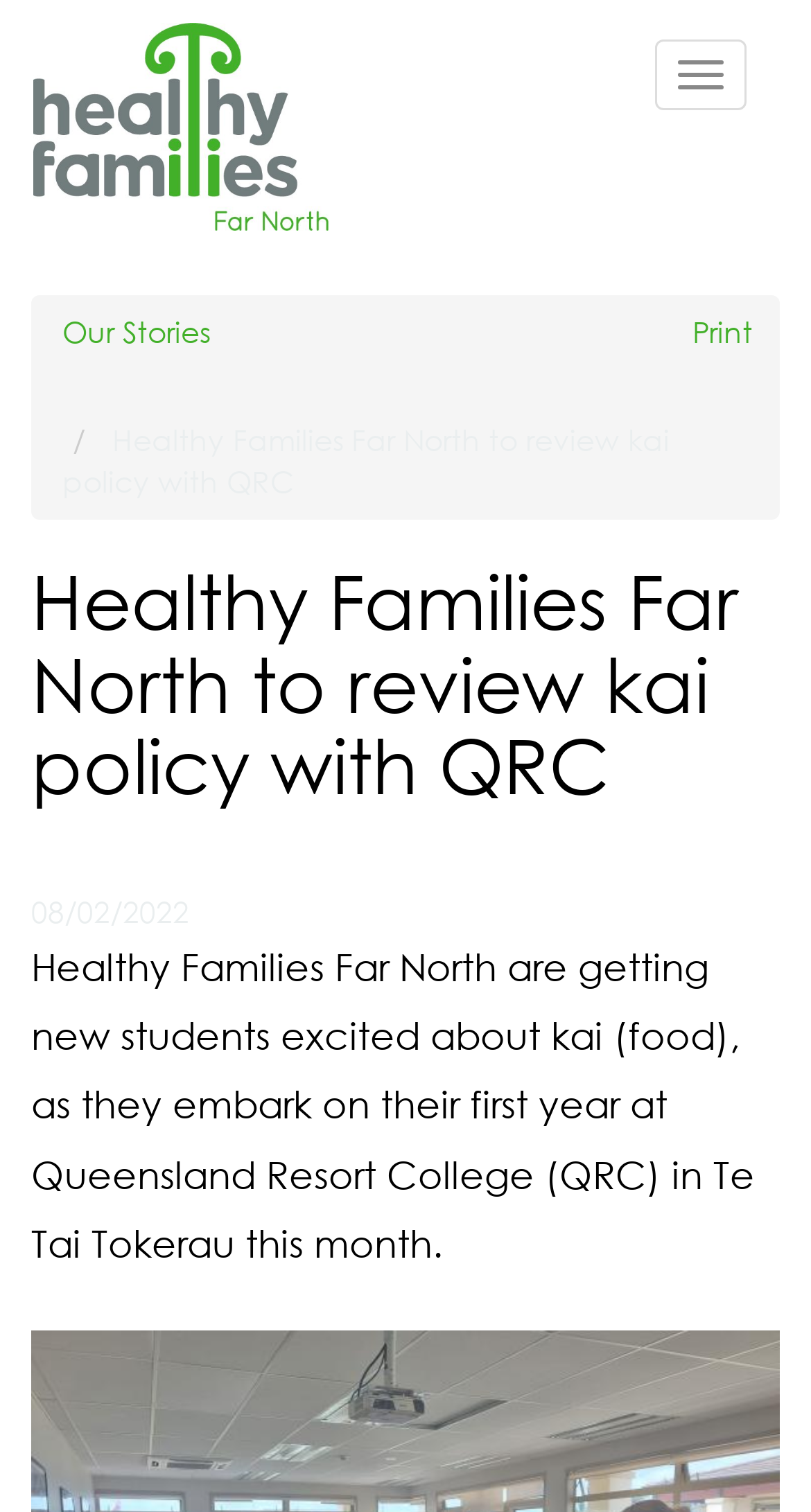Answer the question with a brief word or phrase:
What is the date mentioned in the article?

08/02/2022